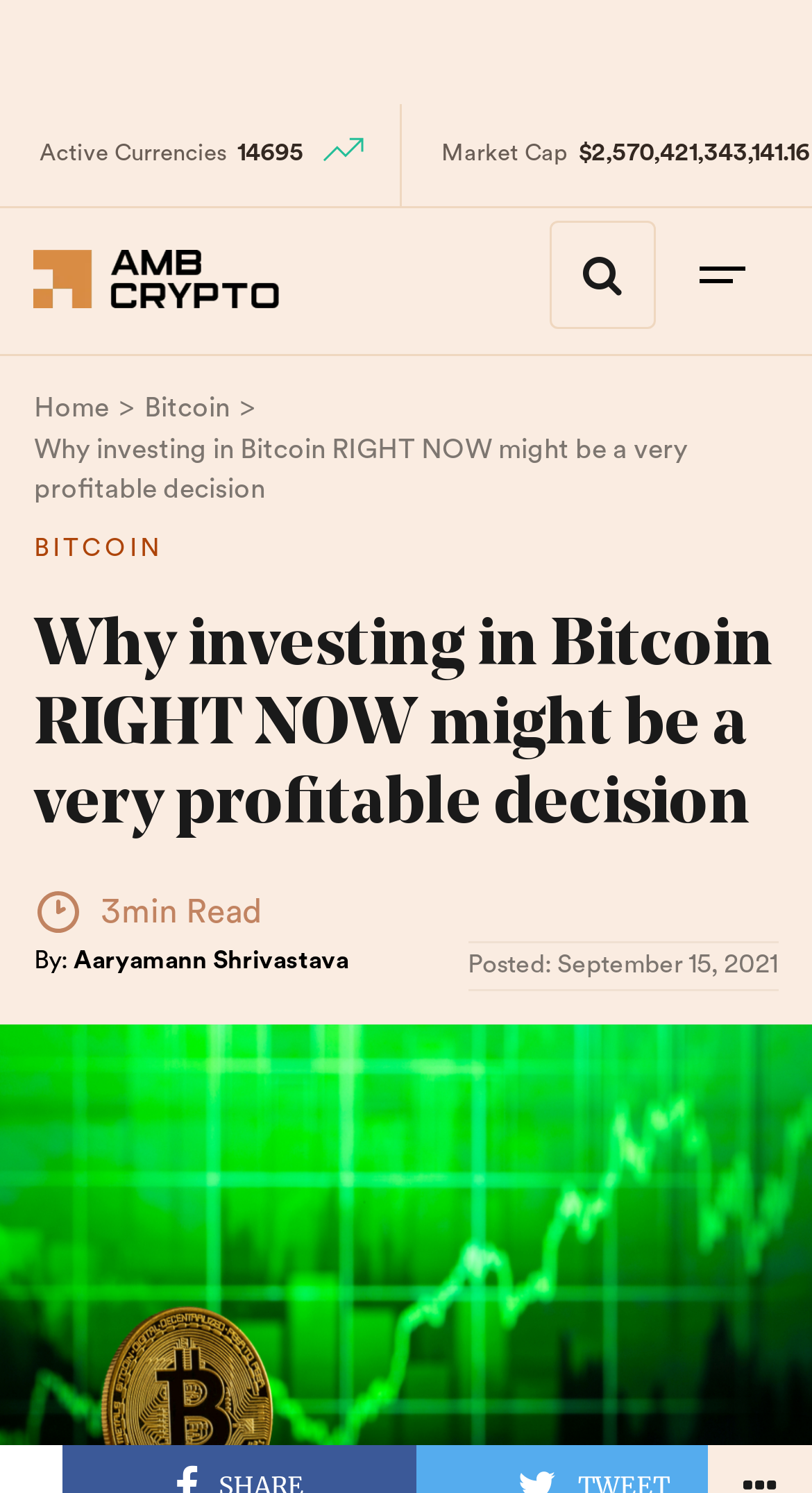Determine the bounding box coordinates for the UI element with the following description: "Privacy Policy". The coordinates should be four float numbers between 0 and 1, represented as [left, top, right, bottom].

None